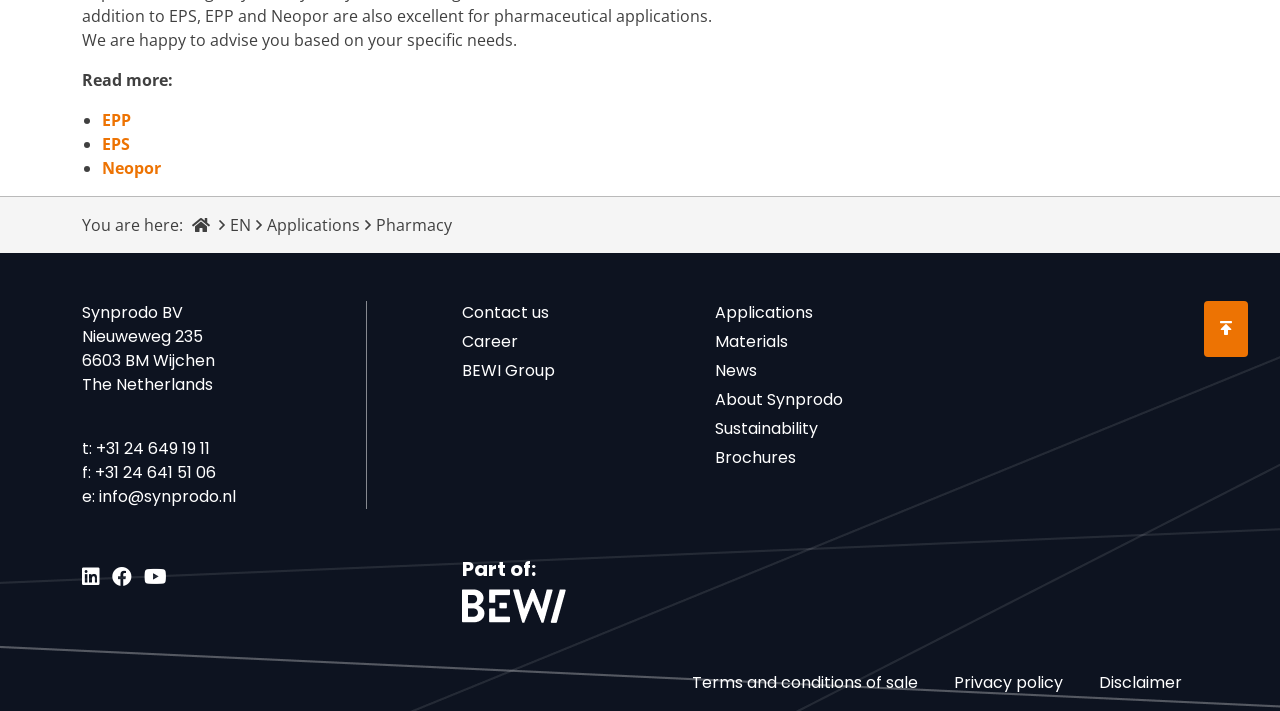Find the bounding box coordinates for the element described here: "parent_node: Part of:".

[0.361, 0.834, 0.442, 0.867]